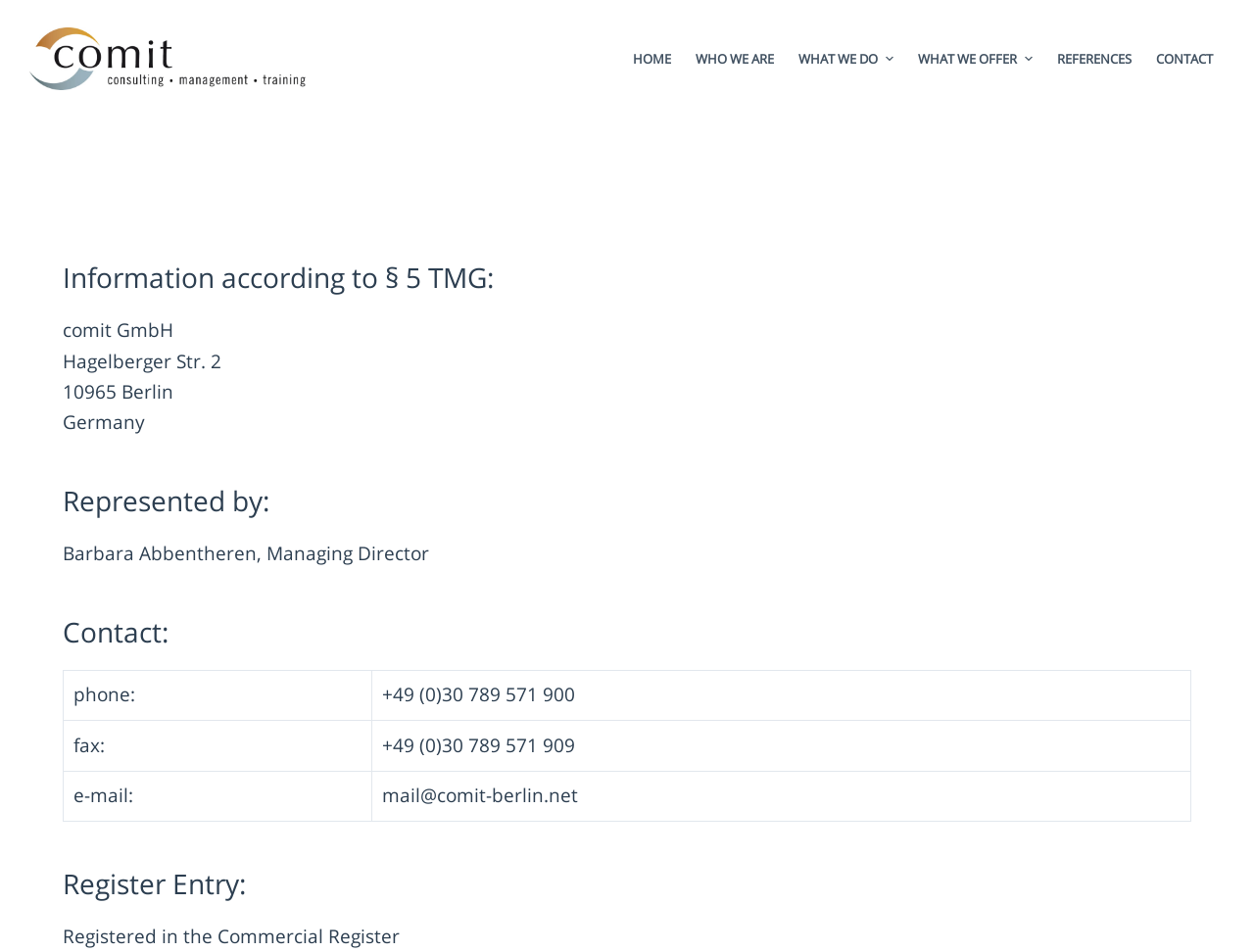Please provide the bounding box coordinates for the element that needs to be clicked to perform the instruction: "Click on the 'comit Berlin' link". The coordinates must consist of four float numbers between 0 and 1, formatted as [left, top, right, bottom].

[0.023, 0.028, 0.244, 0.095]